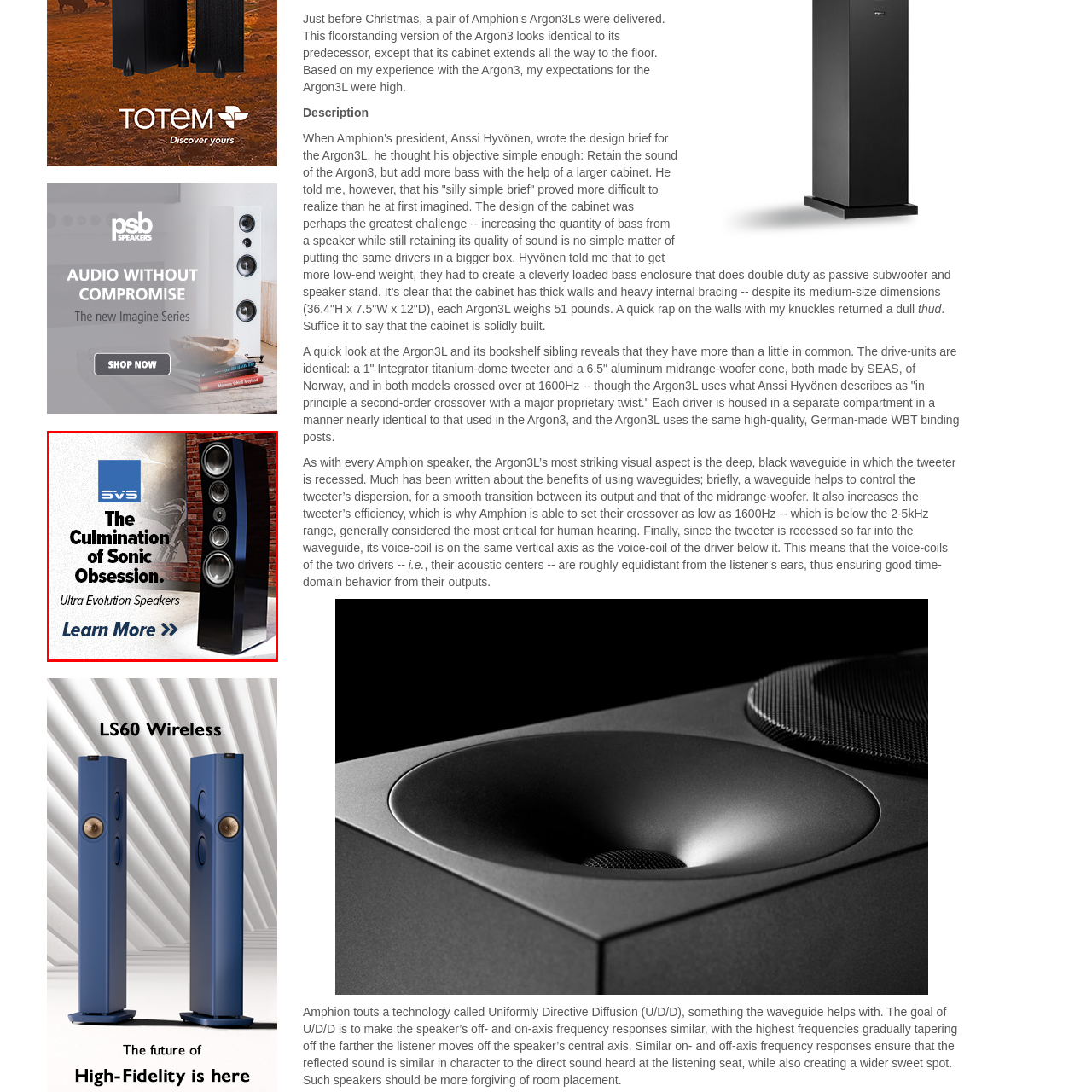Focus on the image marked by the red bounding box and offer an in-depth answer to the subsequent question based on the visual content: What is the purpose of the 'Learn More' prompt?

The 'Learn More' prompt is intended to encourage potential customers to further investigate the features and benefits of the SVS Ultra Evolution Speakers, suggesting that there is more to discover about these innovative audio solutions.